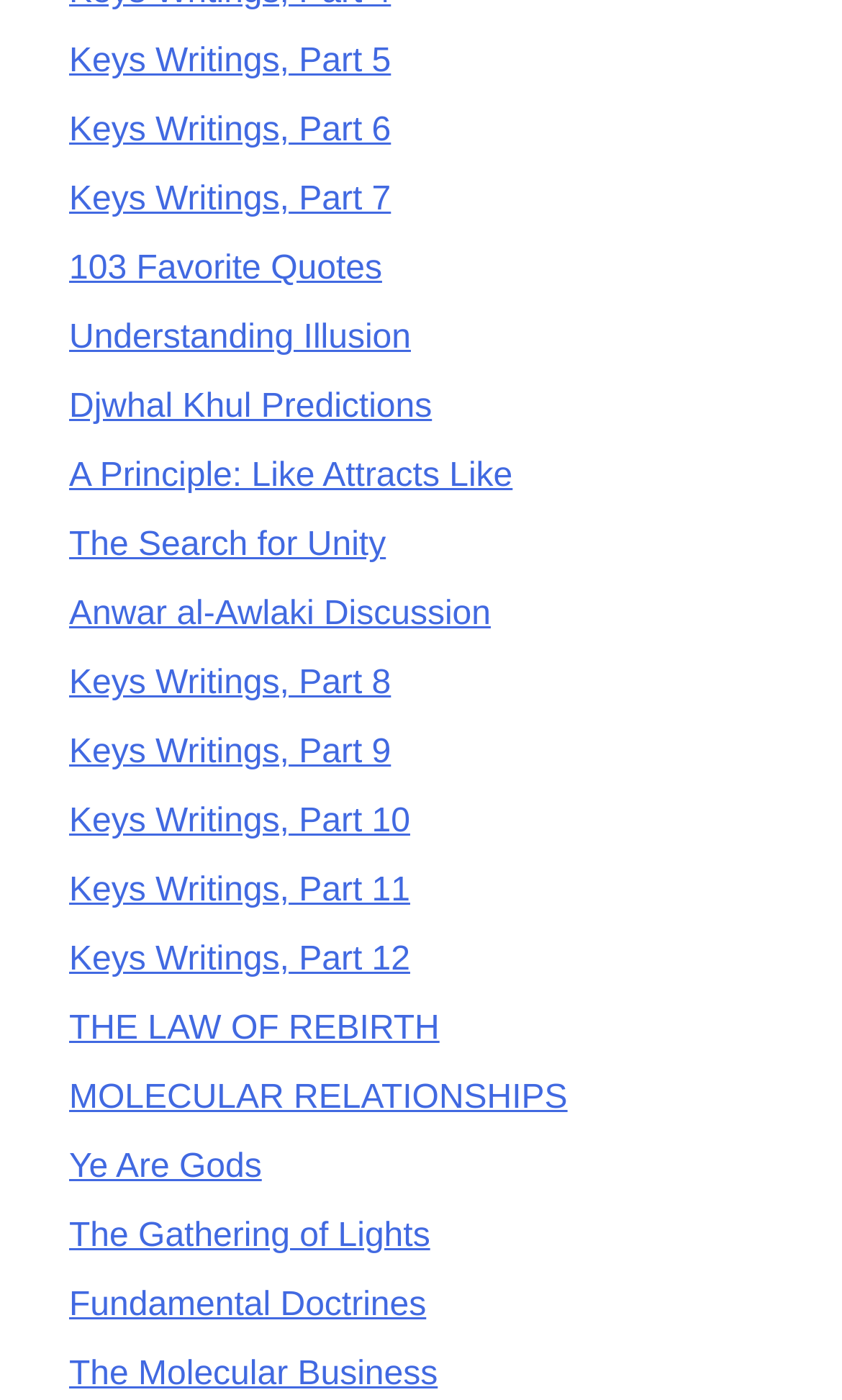What is the vertical position of the link '103 Favorite Quotes'?
Please use the image to provide an in-depth answer to the question.

I compared the y1 and y2 coordinates of the link '103 Favorite Quotes' with the other links, and it appears to be above the middle of the webpage.